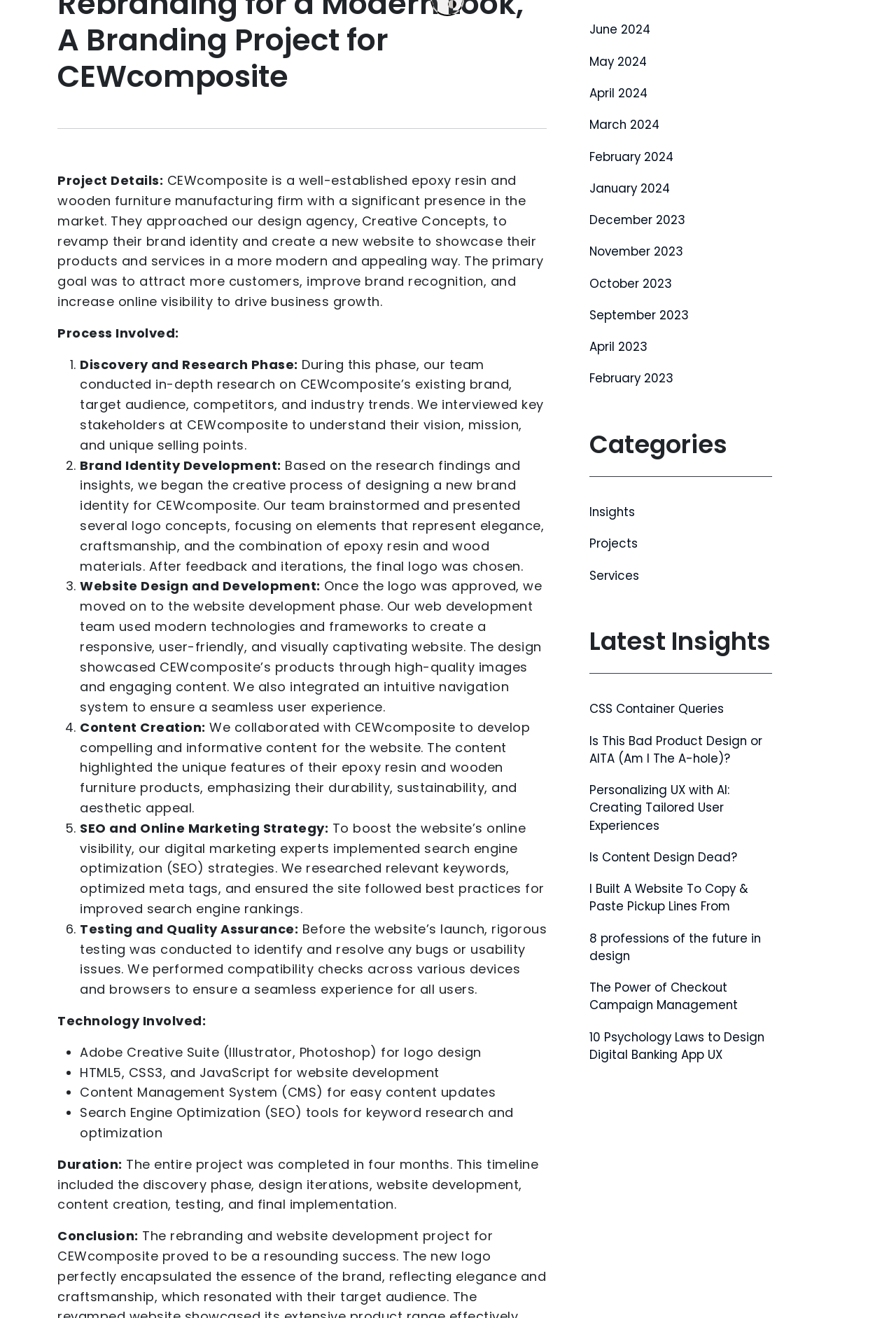Provide the bounding box for the UI element matching this description: "Services".

[0.658, 0.43, 0.713, 0.443]